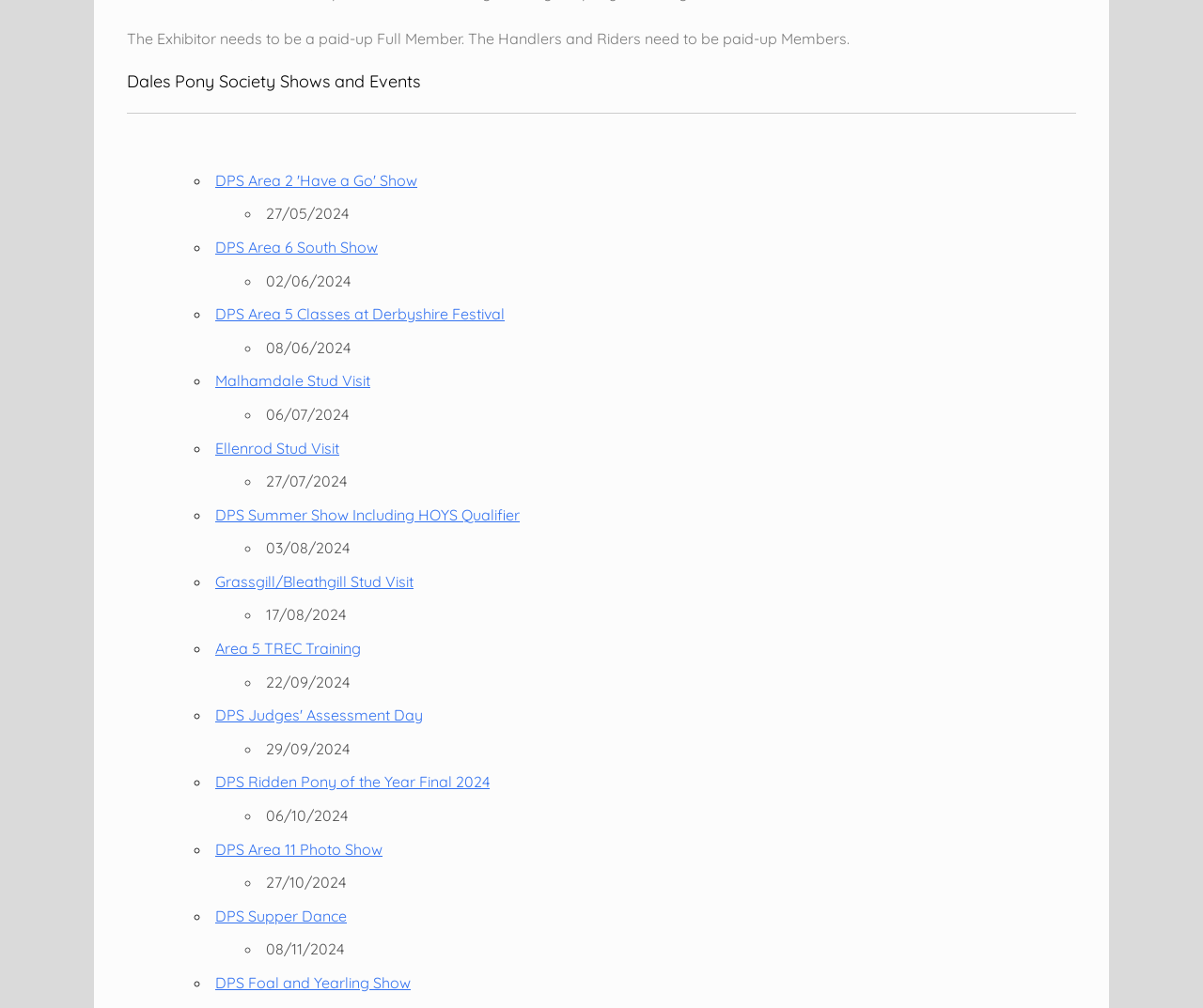Please specify the bounding box coordinates of the element that should be clicked to execute the given instruction: 'Visit the DPS Summer Show Including HOYS Qualifier'. Ensure the coordinates are four float numbers between 0 and 1, expressed as [left, top, right, bottom].

[0.179, 0.501, 0.432, 0.52]